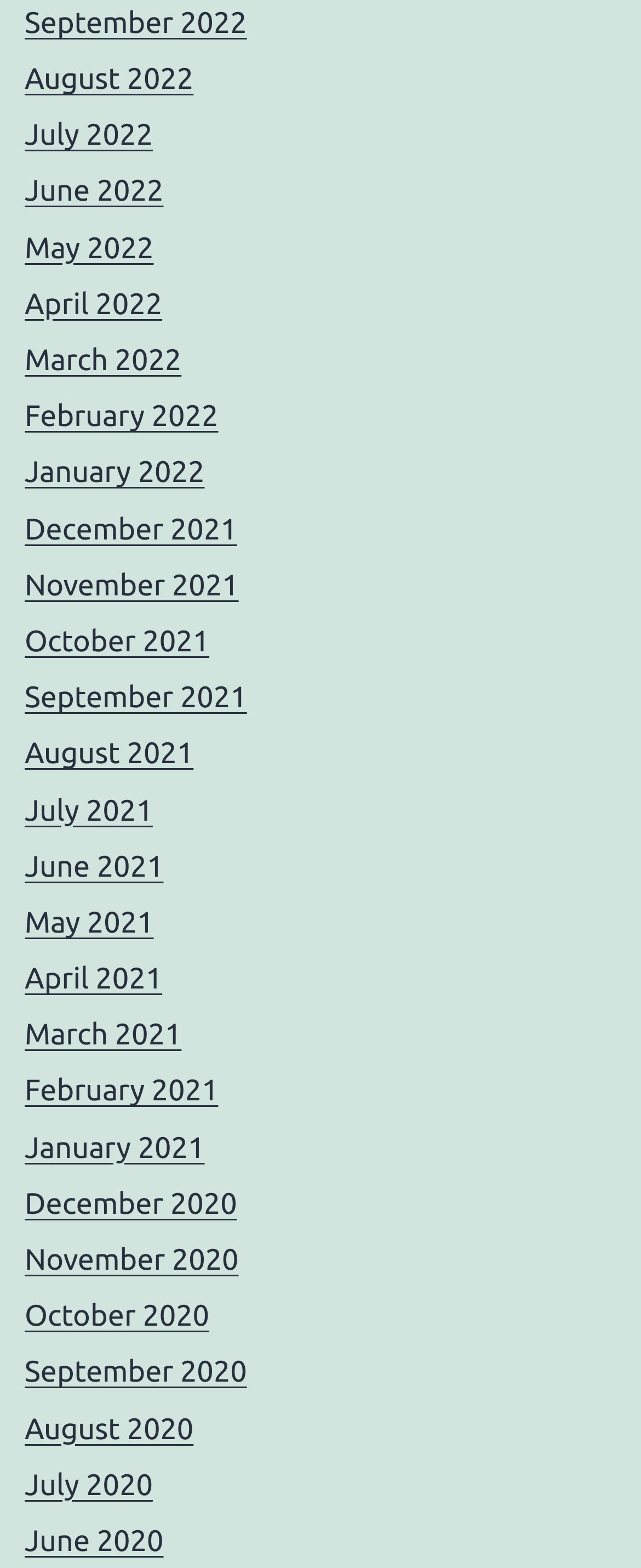Please provide a comprehensive response to the question based on the details in the image: How many months are listed in 2021?

I counted the number of links with '2021' in their text and found that there are 12 months listed in 2021, from 'January 2021' to 'December 2021'.